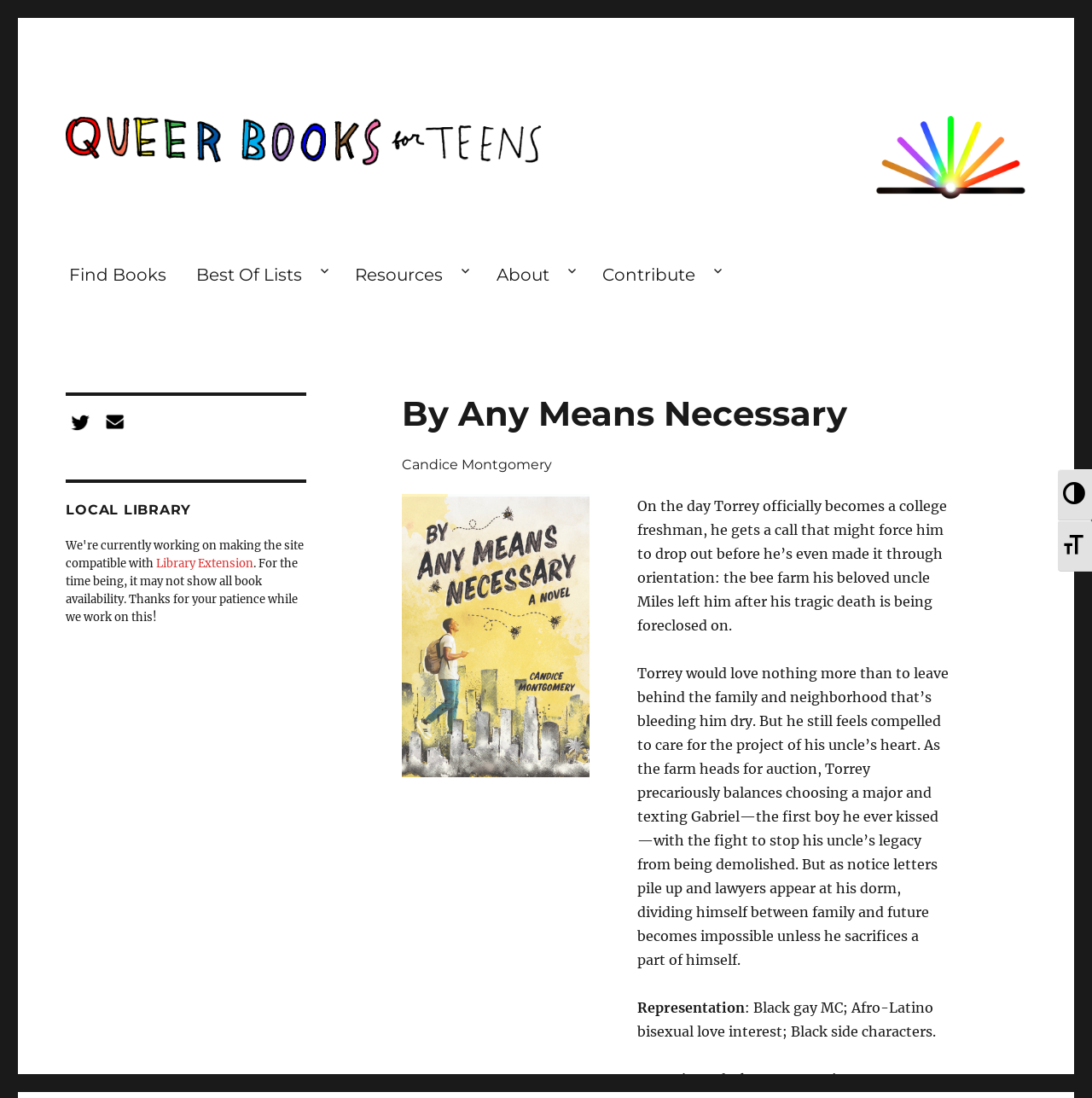Determine the bounding box coordinates of the region that needs to be clicked to achieve the task: "Contact through envelope icon".

[0.096, 0.377, 0.115, 0.392]